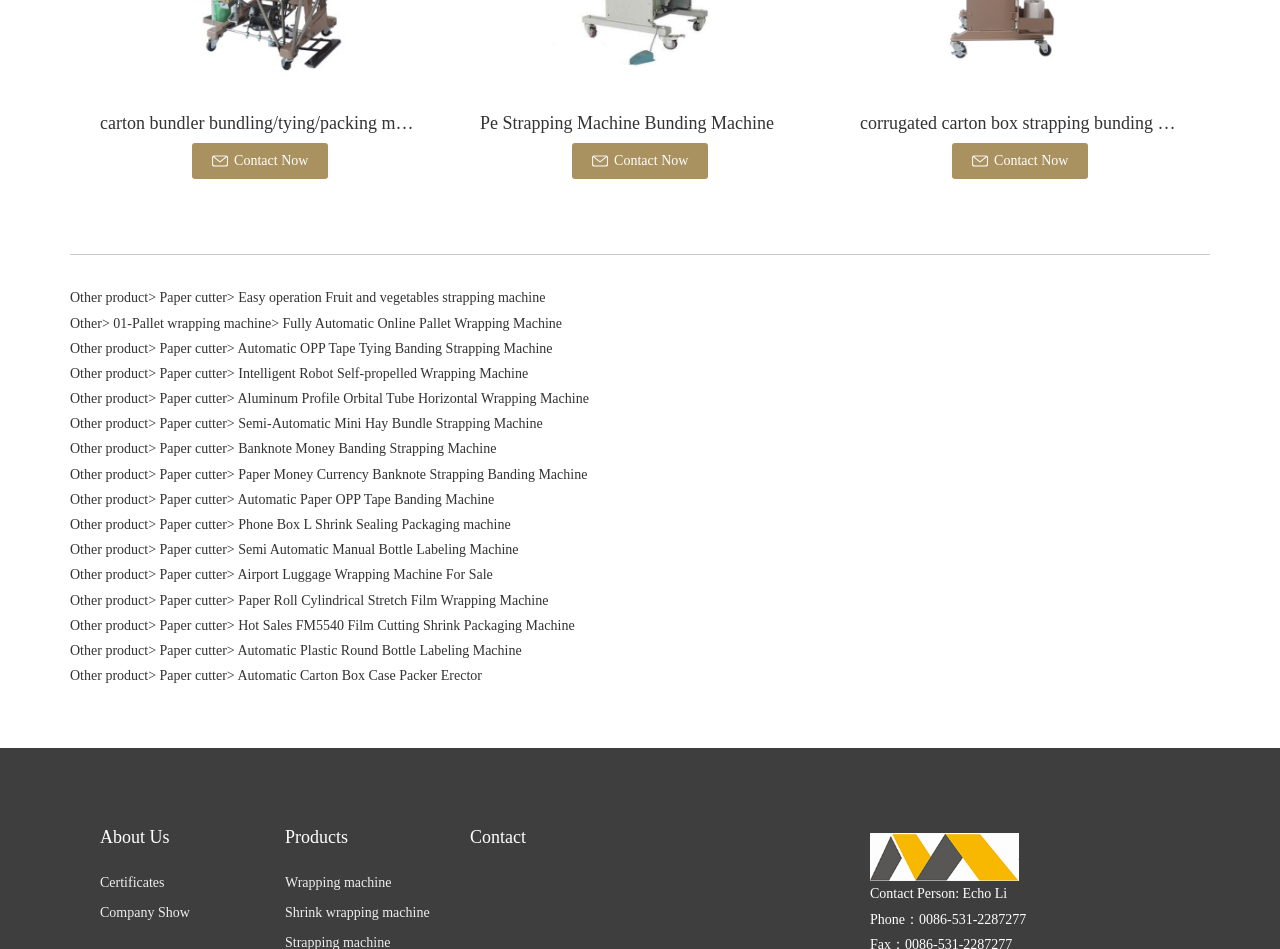What is the purpose of the 'Products' section?
Provide a short answer using one word or a brief phrase based on the image.

To showcase products